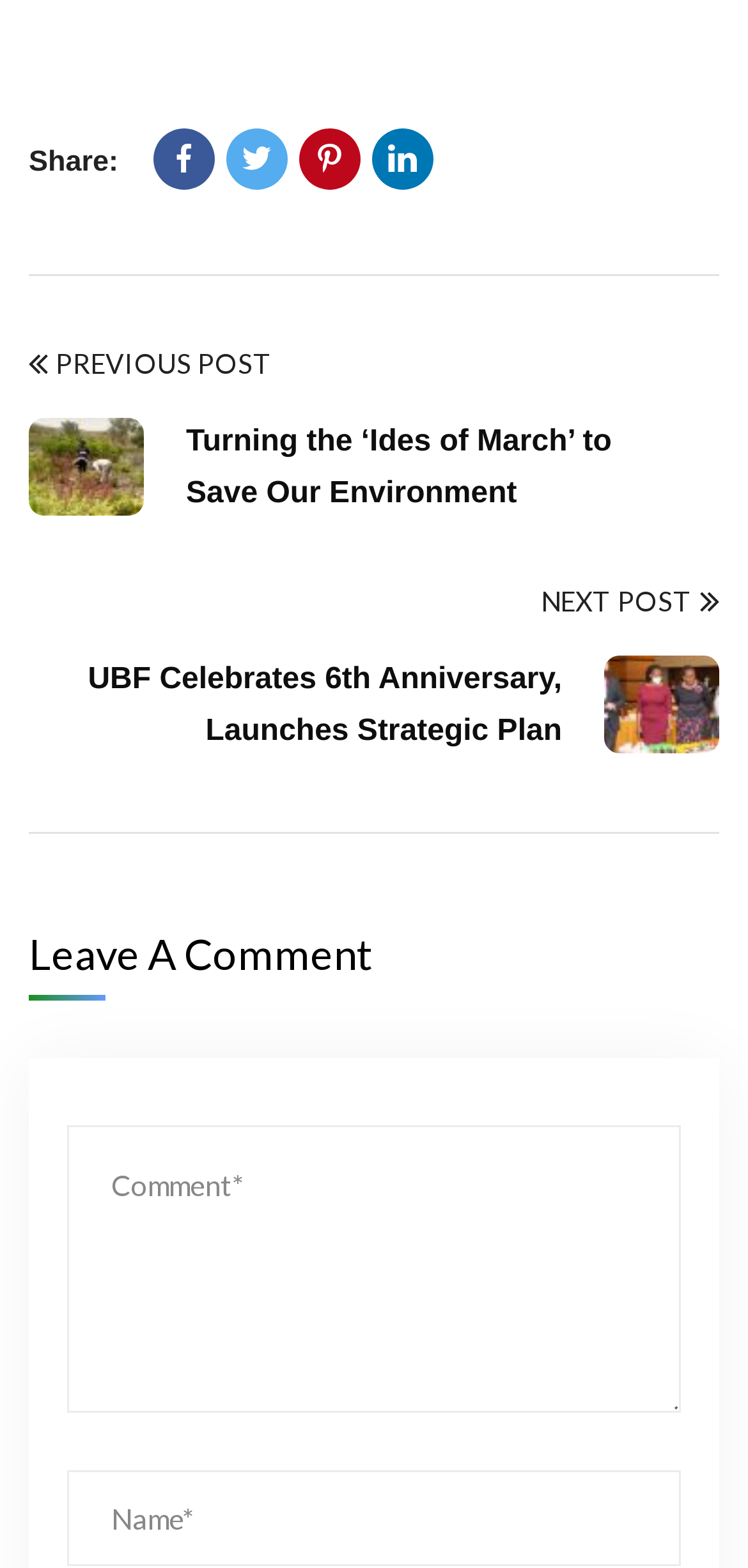Identify the bounding box coordinates of the element to click to follow this instruction: 'Share on social media'. Ensure the coordinates are four float values between 0 and 1, provided as [left, top, right, bottom].

[0.038, 0.093, 0.158, 0.113]